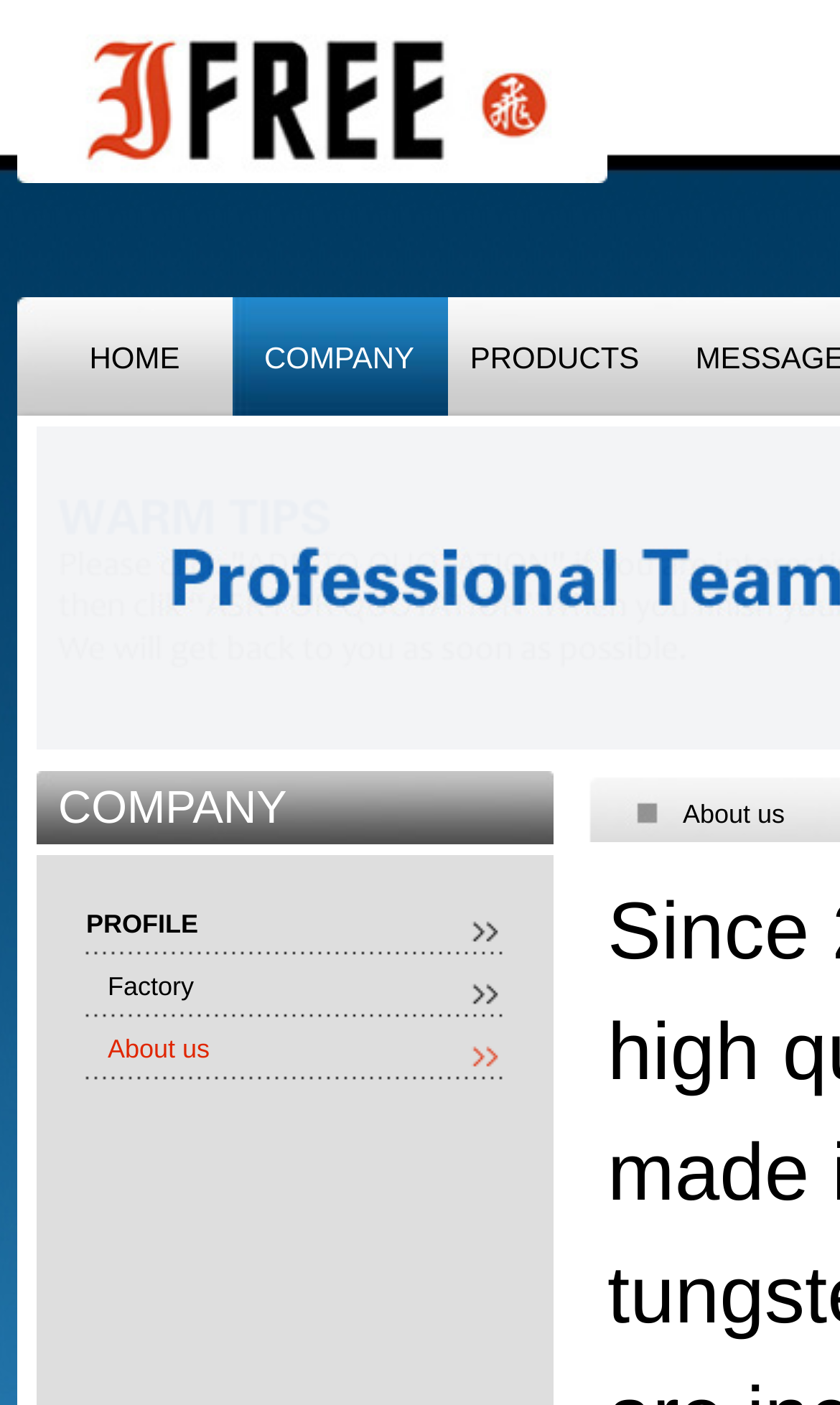Analyze the image and give a detailed response to the question:
How many links are there in the 'COMPANY' section?

In the 'COMPANY' section, I can see two links: 'Factory' and 'About us'. These links provide additional information about the company, and there are only two links in this section.